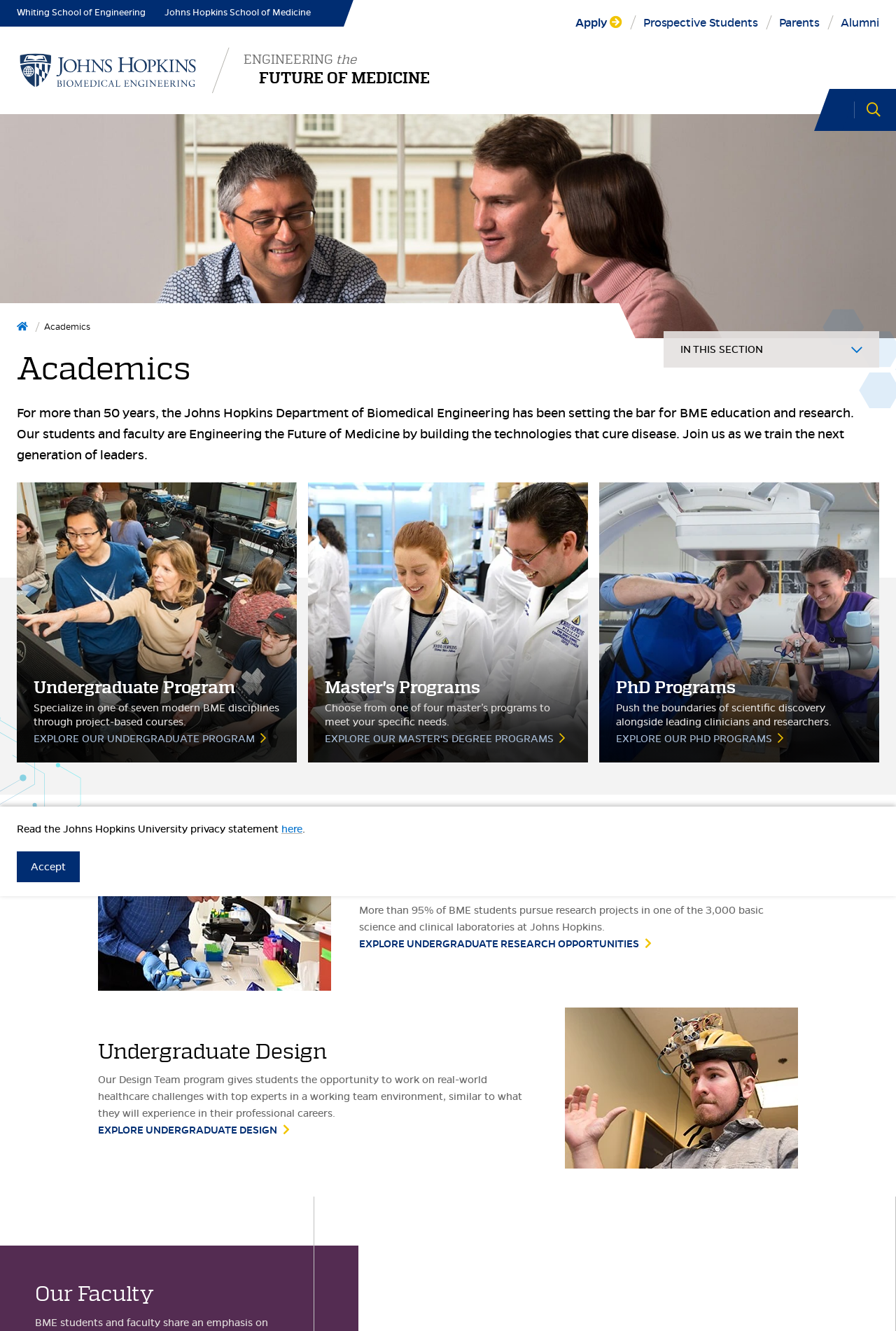Provide a thorough description of the webpage you see.

The webpage is about the Academics section of Johns Hopkins Biomedical Engineering. At the top, there are several links, including "Skip to Content", "Whiting School of Engineering", "Johns Hopkins School of Medicine", and "Johns Hopkins Biomedical Engineering". Below these links, there is a heading that reads "ENGINEERING the FUTURE OF MEDICINE".

On the top-right side, there is a navigation menu labeled "Audience" with links to "Apply", "Prospective Students", "Parents", and "Alumni". Next to it, there is a "MENU" link with a search icon.

The main content of the page is divided into sections. The first section has a heading "Academics" and a paragraph of text that describes the department's history and mission. Below this, there are three links to "Undergraduate Program", "Master's Programs", and "PhD Programs", each with a brief description.

To the right of these links, there is an image of a student working in a wet lab. Below this image, there is a section about undergraduate research opportunities, with a heading and a paragraph of text. This section also includes a link to "EXPLORE UNDERGRADUATE RESEARCH OPPORTUNITIES".

Next, there is a section about undergraduate design, with a heading, a paragraph of text, and an image of a student posing with a helmet prototype. This section also includes a link to "EXPLORE UNDERGRADUATE DESIGN".

Finally, there is a section about the faculty, with a heading "Our Faculty". At the bottom of the page, there is a link to the Johns Hopkins University privacy statement and an "Accept" button.

Overall, the webpage provides an overview of the academic programs and opportunities available at Johns Hopkins Biomedical Engineering.